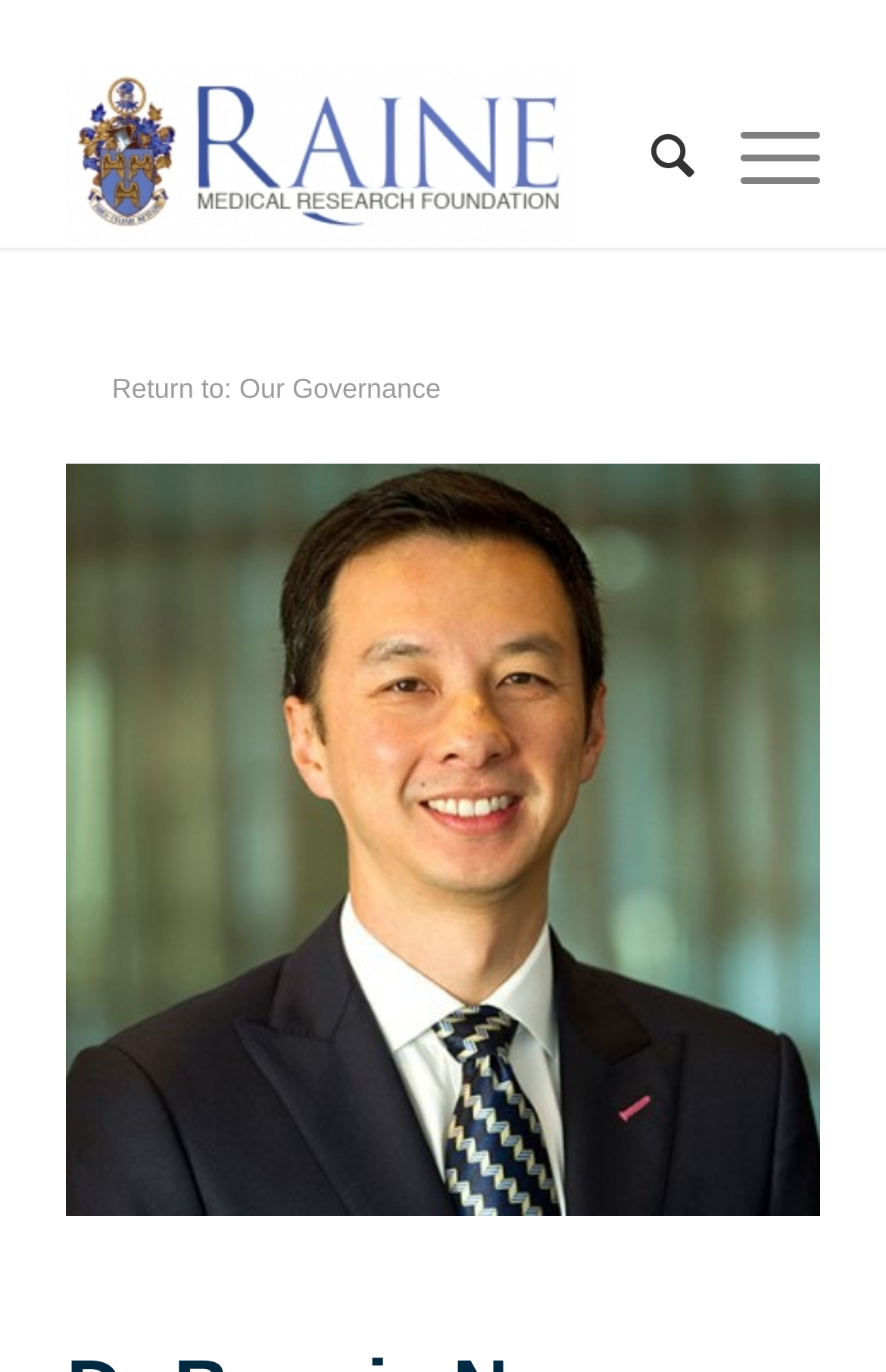Given the description of the UI element: "alt="Raine Medical Research Foundation"", predict the bounding box coordinates in the form of [left, top, right, bottom], with each value being a float between 0 and 1.

[0.075, 0.048, 0.755, 0.181]